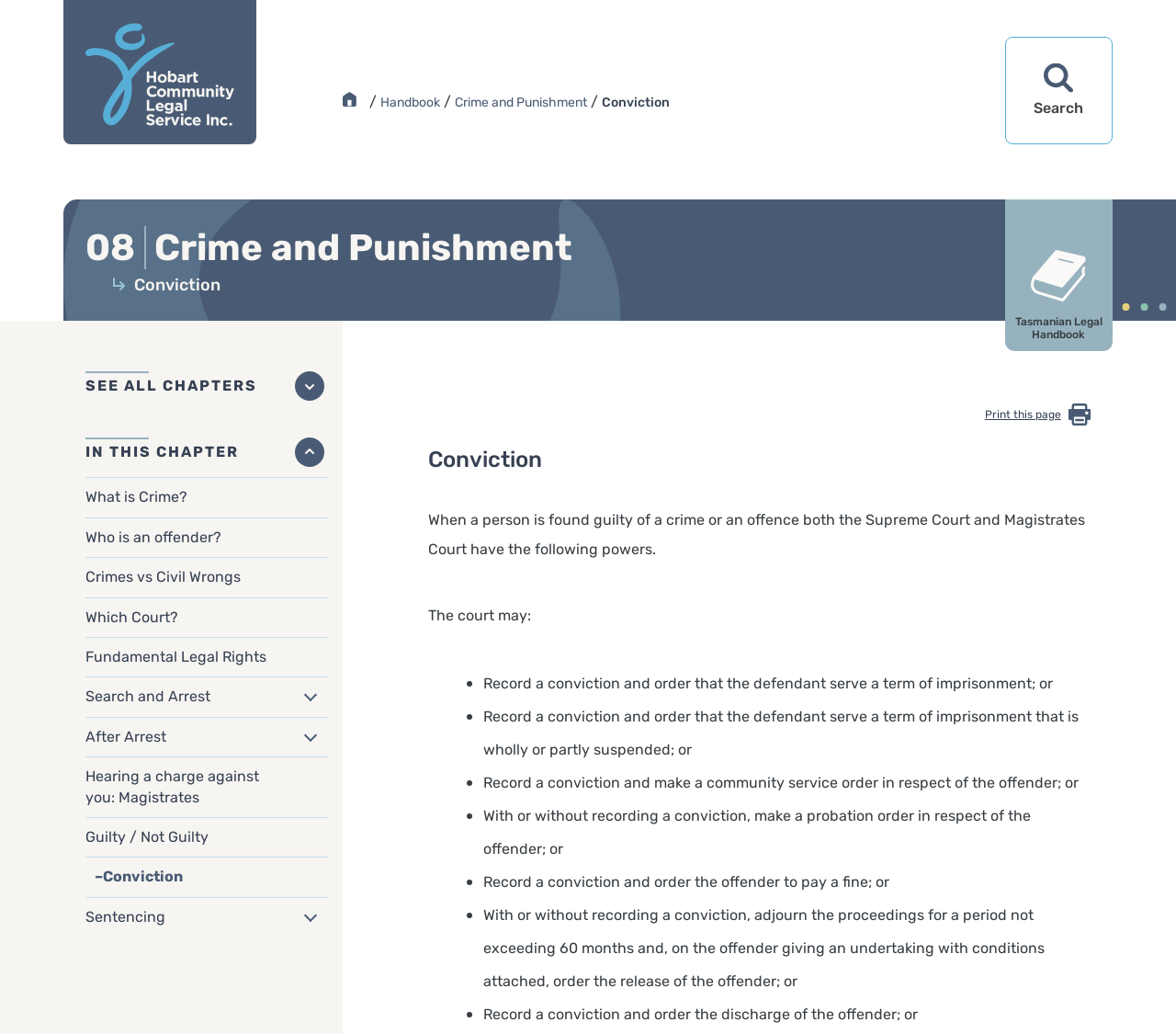What is the current chapter being discussed?
Using the visual information, respond with a single word or phrase.

Conviction